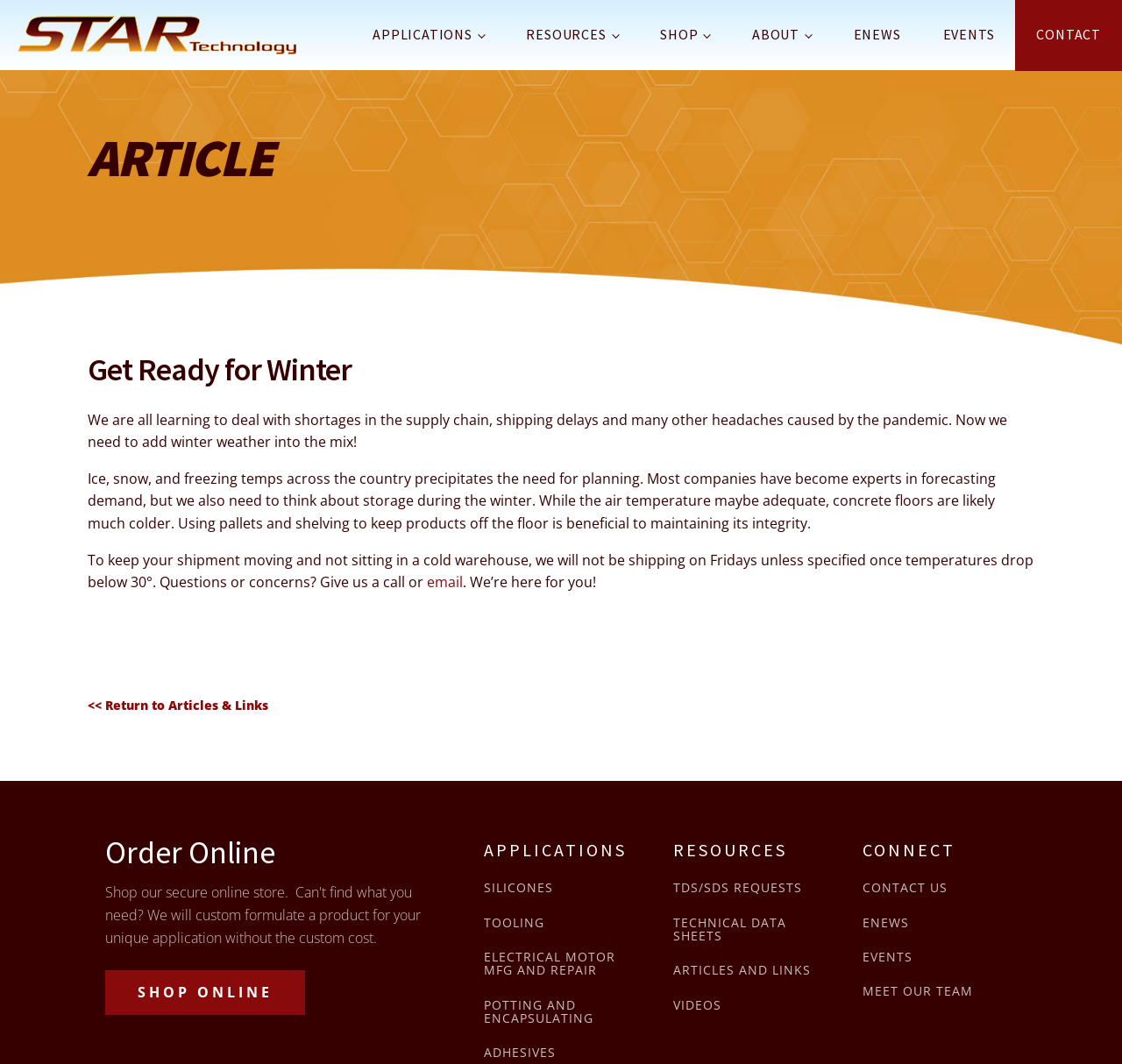Identify the bounding box for the given UI element using the description provided. Coordinates should be in the format (top-left x, top-left y, bottom-right x, bottom-right y) and must be between 0 and 1. Here is the description: TDS/SDS REQUESTS

[0.6, 0.828, 0.715, 0.841]